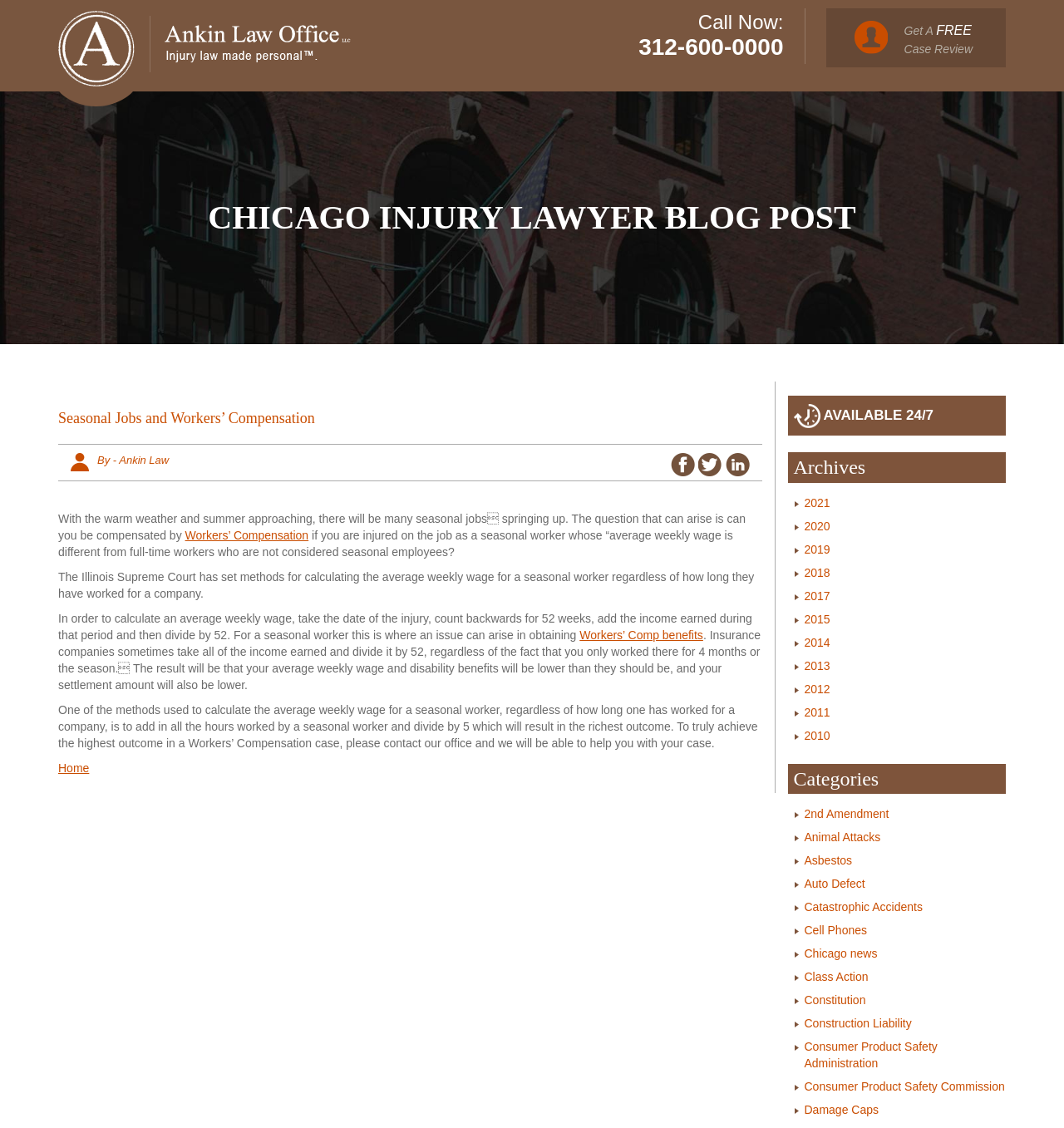Bounding box coordinates are specified in the format (top-left x, top-left y, bottom-right x, bottom-right y). All values are floating point numbers bounded between 0 and 1. Please provide the bounding box coordinate of the region this sentence describes: Consumer Product Safety Commission

[0.756, 0.957, 0.944, 0.969]